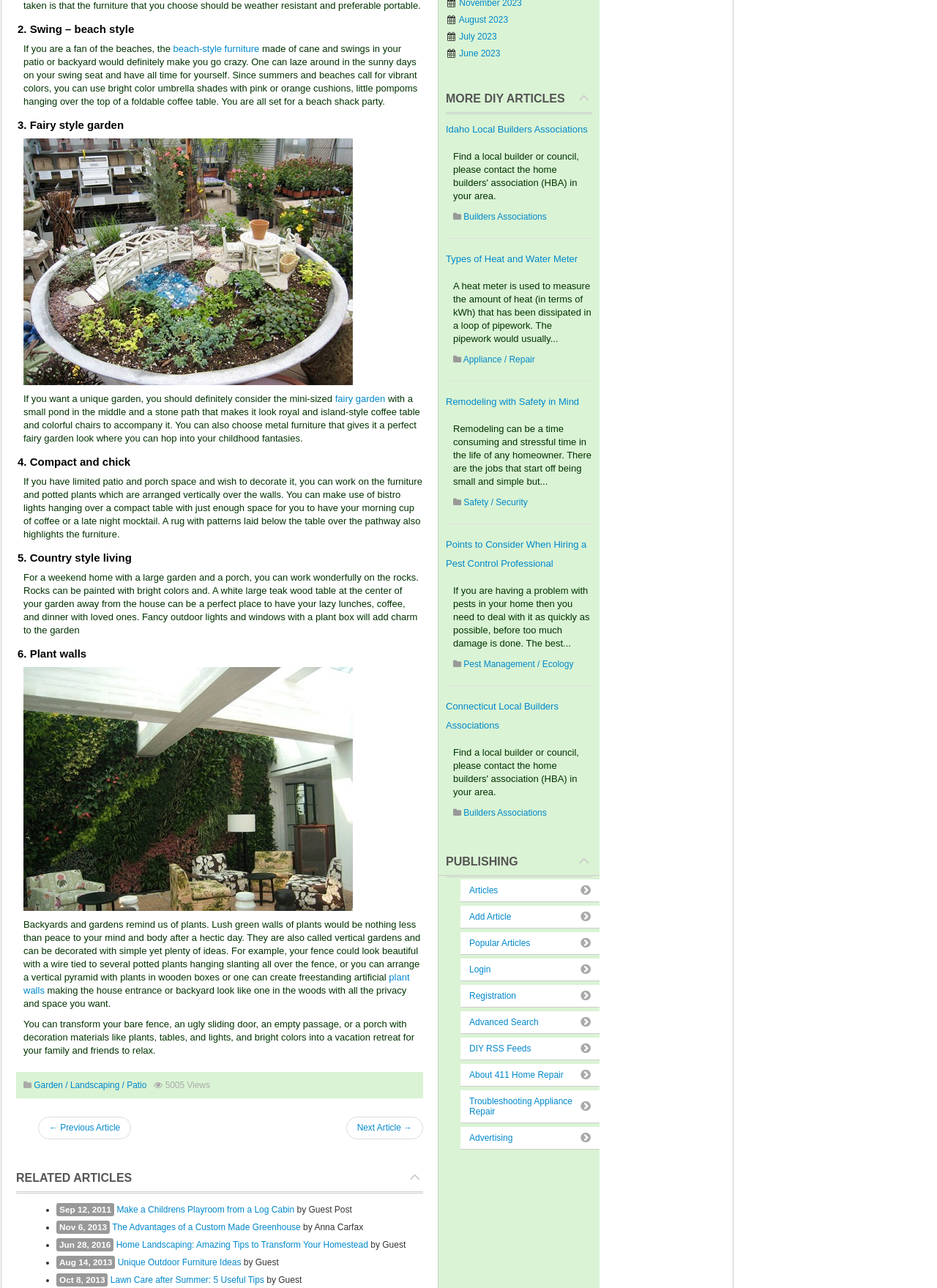How many styles of outdoor decoration are mentioned?
Examine the image closely and answer the question with as much detail as possible.

The webpage mentions six different styles of outdoor decoration, which are swing-beach style, fairy style garden, compact and chic, country style living, plant walls, and a generic style that involves transforming a bare fence or an empty passage into a vacation retreat.